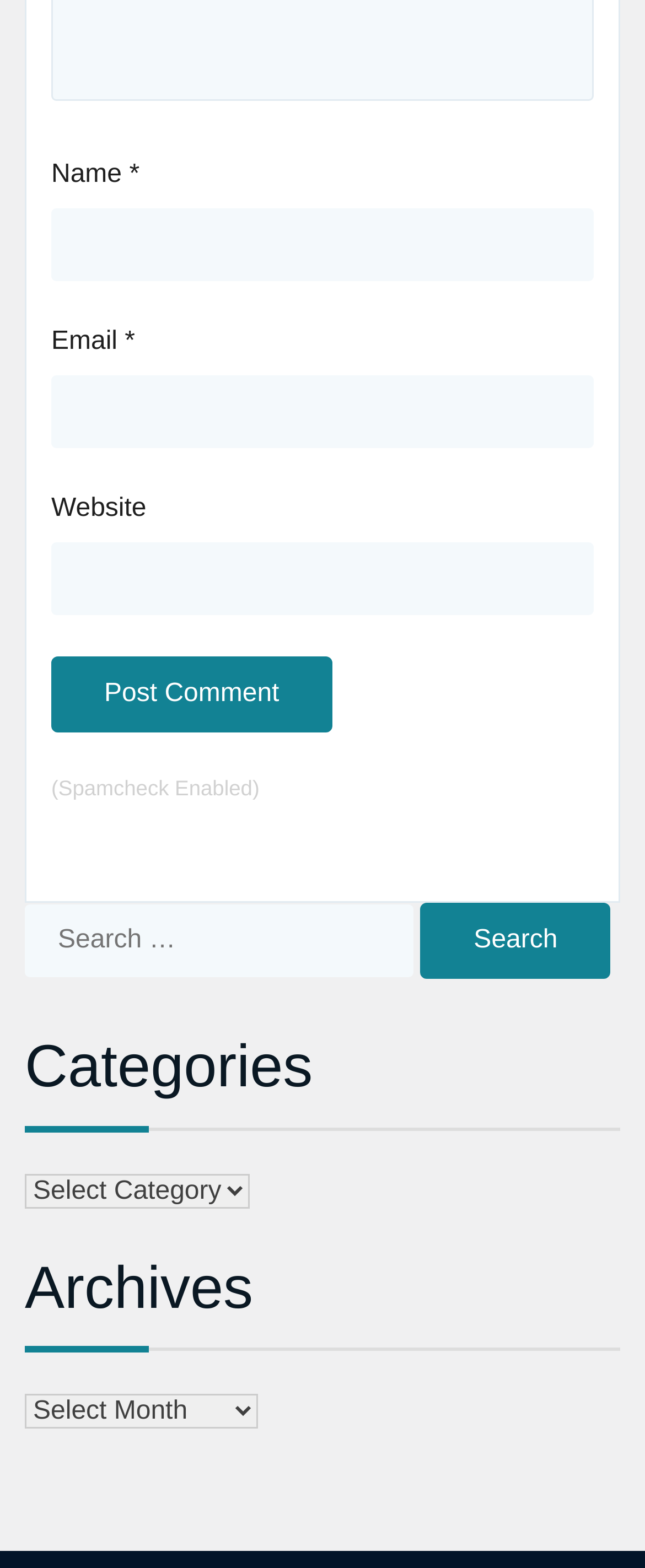Specify the bounding box coordinates of the area to click in order to follow the given instruction: "Post a comment."

[0.079, 0.419, 0.515, 0.467]